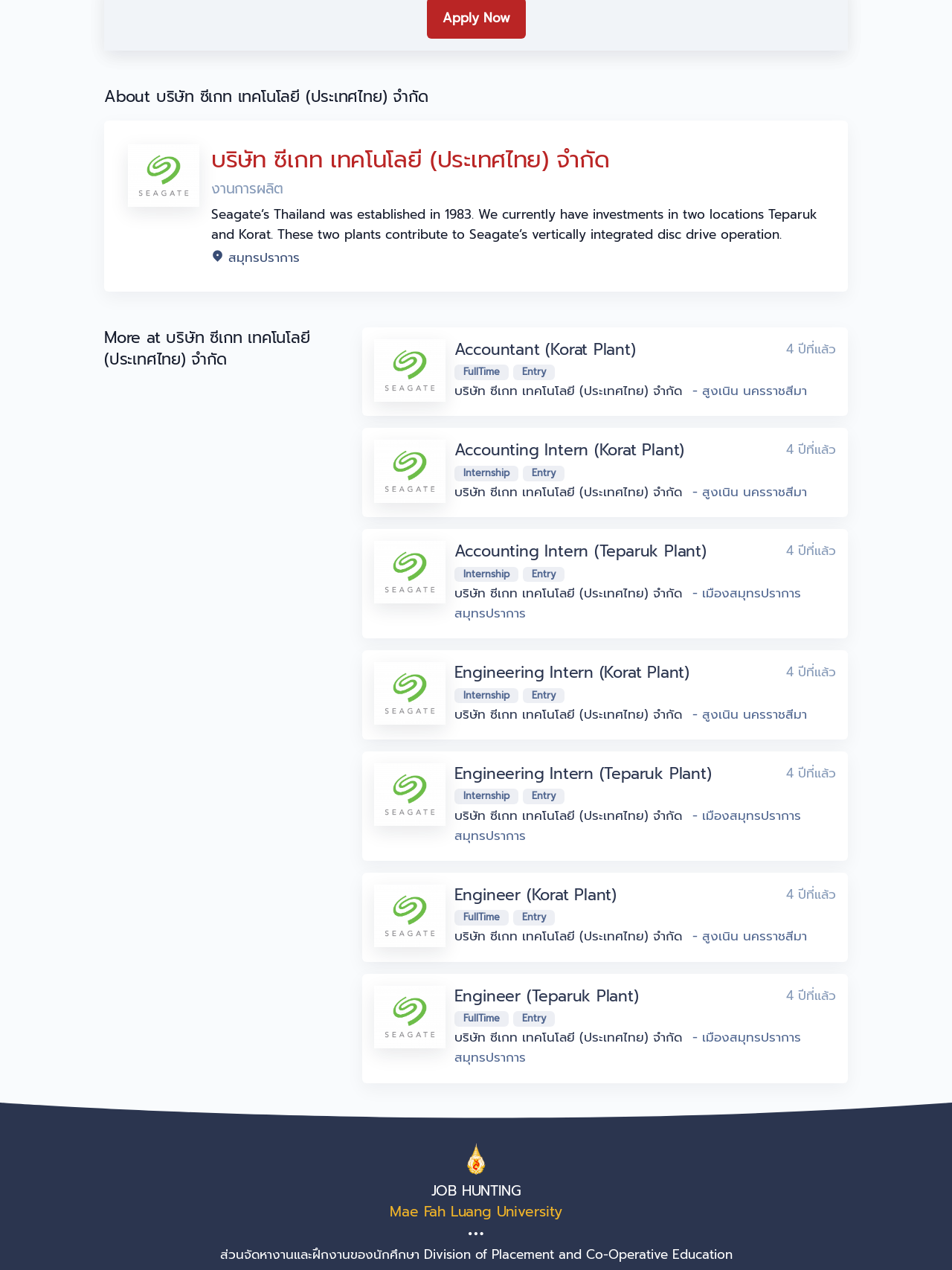Using the details in the image, give a detailed response to the question below:
What type of job is Accountant (Korat Plant)?

I determined the answer by looking at the link element with the text 'Seagate Technology (Thailand) Limited logo 4 ปีที่แล้ว Accountant (Korat Plant) FullTime Entry บริษัท ซีเกท เทคโนโลยี (ประเทศไทย) จำกัด - สูงเนิน นครราชสีมา' which indicates that the job type is FullTime Entry.